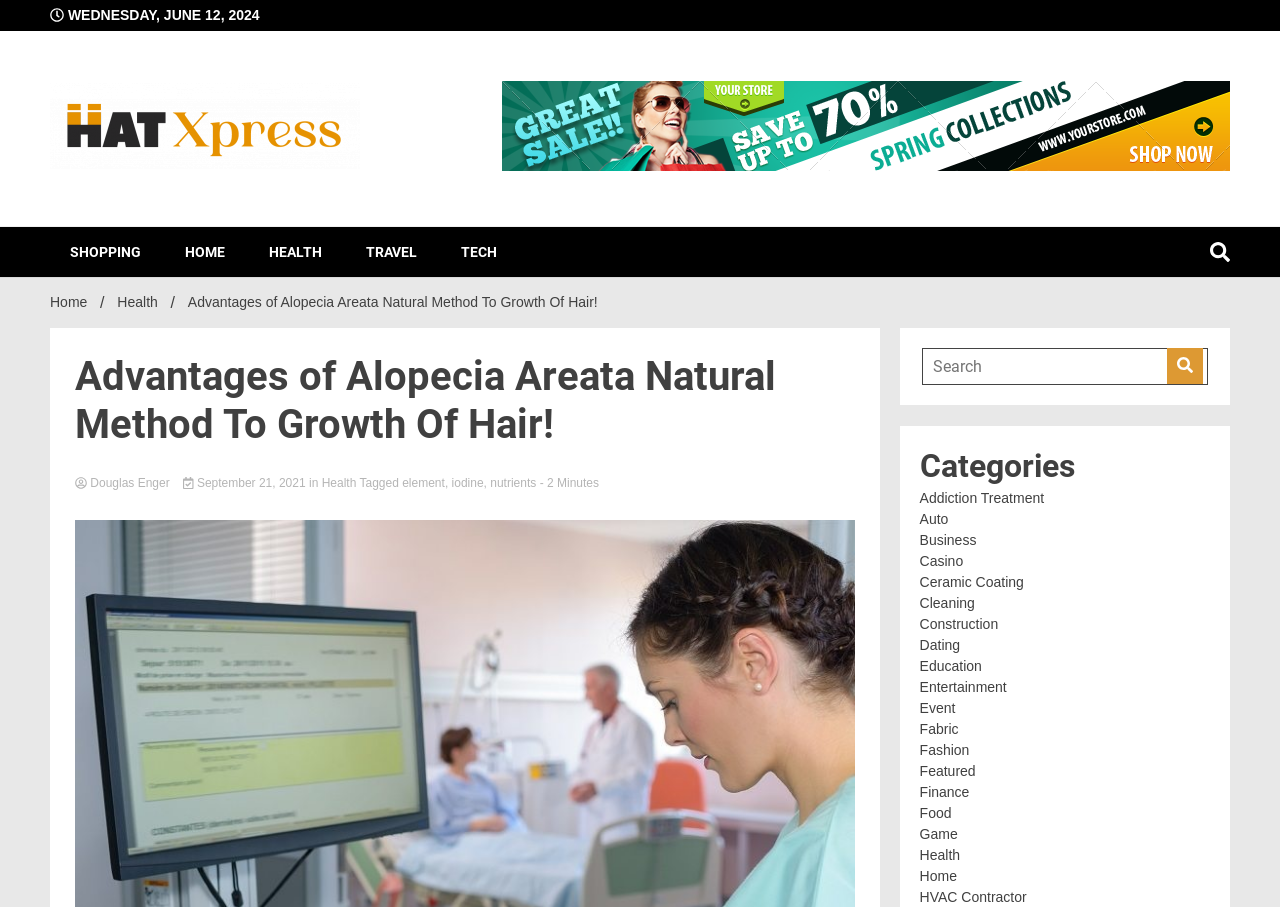Use one word or a short phrase to answer the question provided: 
What is the name of the website?

Hat Xpress